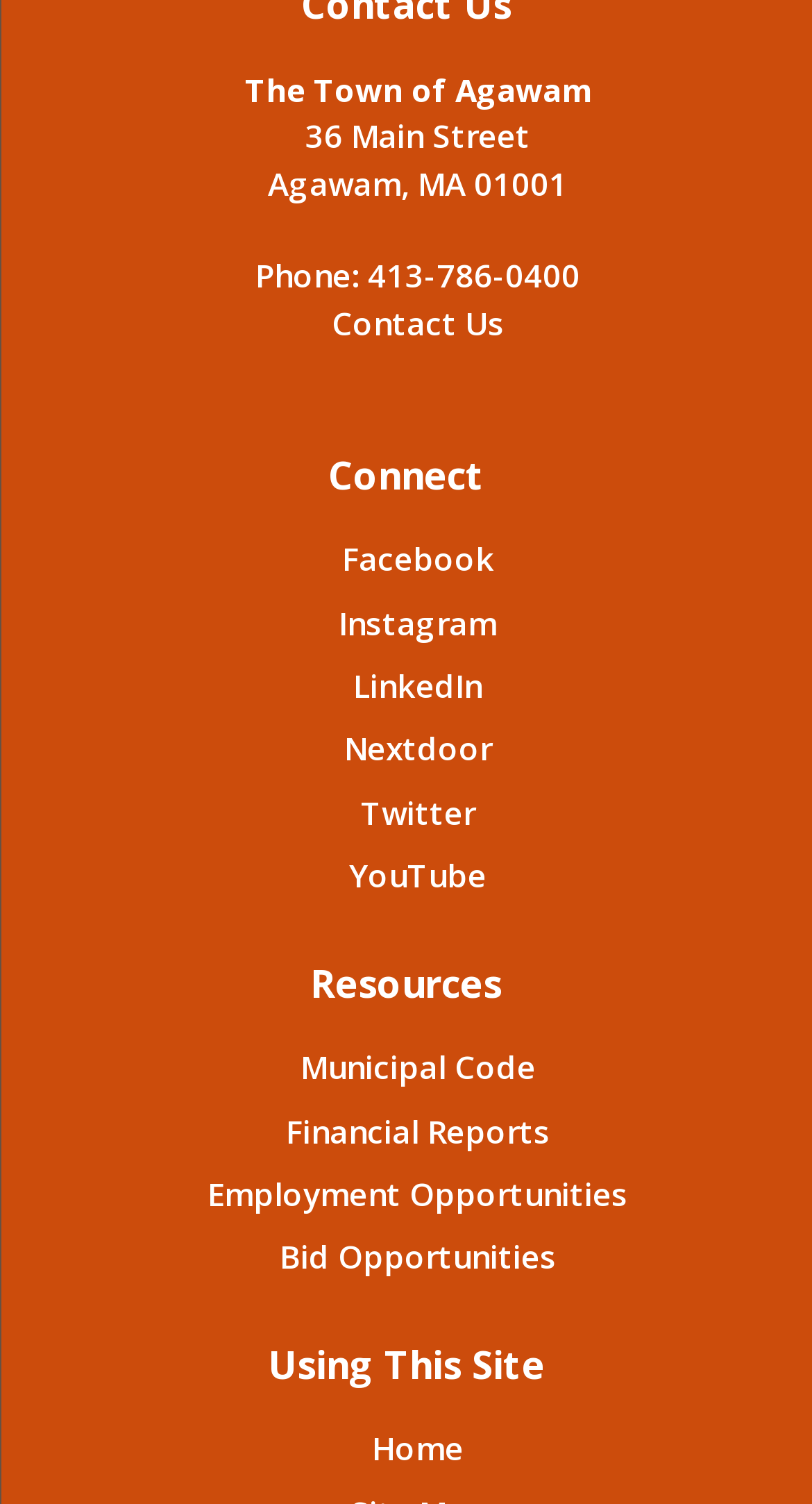Determine the bounding box coordinates for the HTML element described here: "Employment Opportunities".

[0.256, 0.78, 0.774, 0.807]